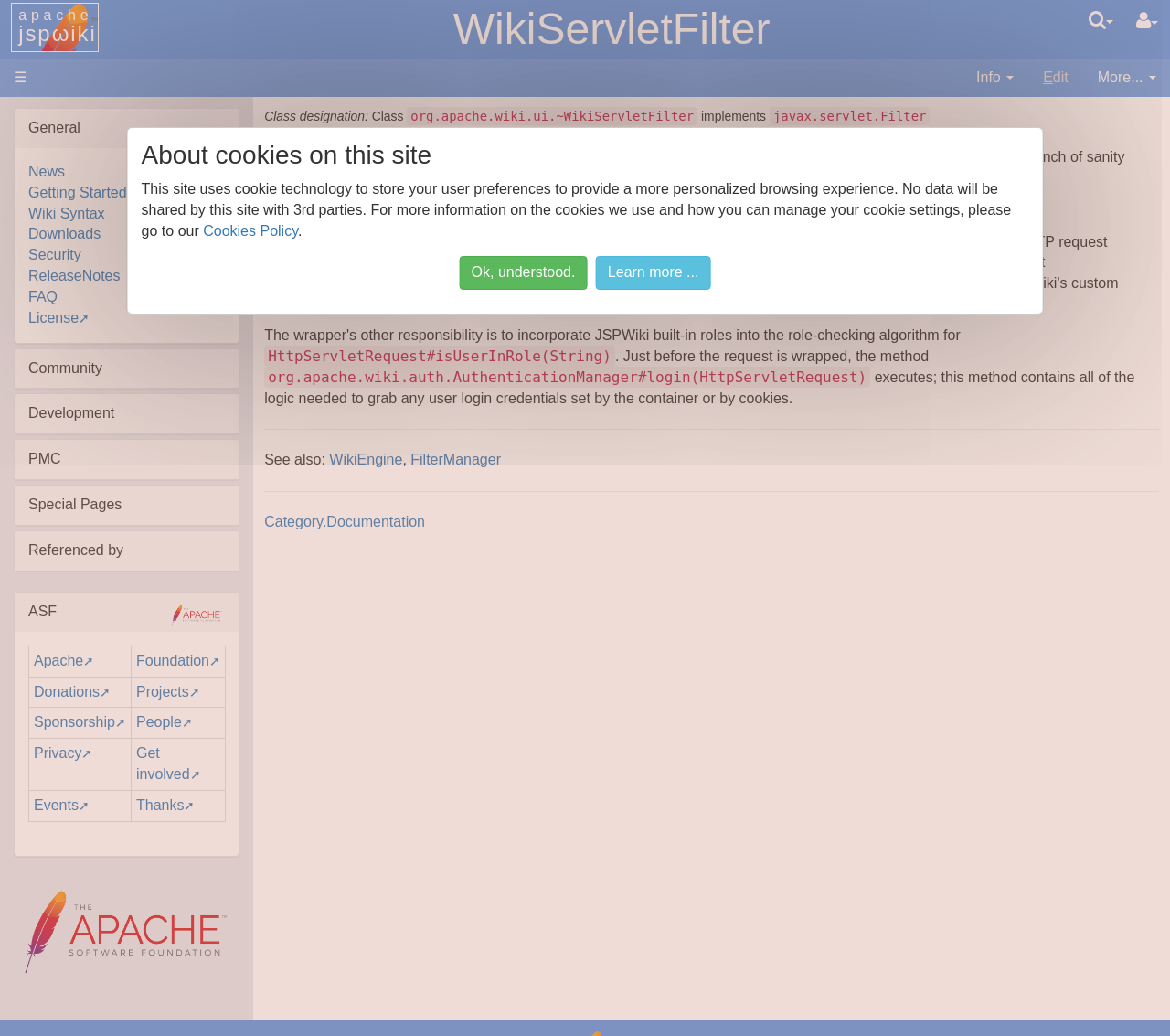Please predict the bounding box coordinates of the element's region where a click is necessary to complete the following instruction: "Check the 'SystemInfo' page". The coordinates should be represented by four float numbers between 0 and 1, i.e., [left, top, right, bottom].

[0.024, 0.582, 0.087, 0.597]